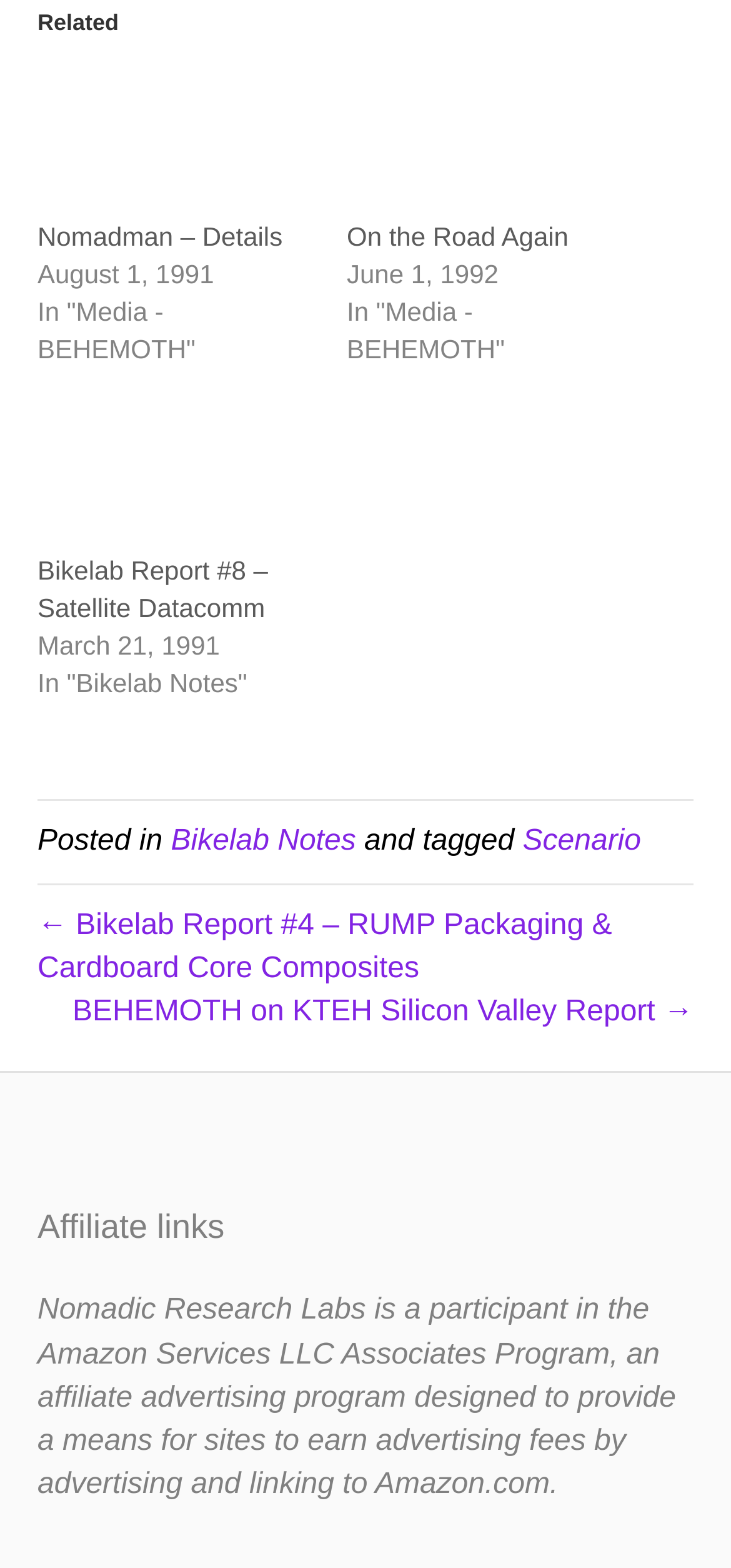Determine the bounding box coordinates of the section to be clicked to follow the instruction: "View Nomadman details". The coordinates should be given as four float numbers between 0 and 1, formatted as [left, top, right, bottom].

[0.051, 0.039, 0.423, 0.138]